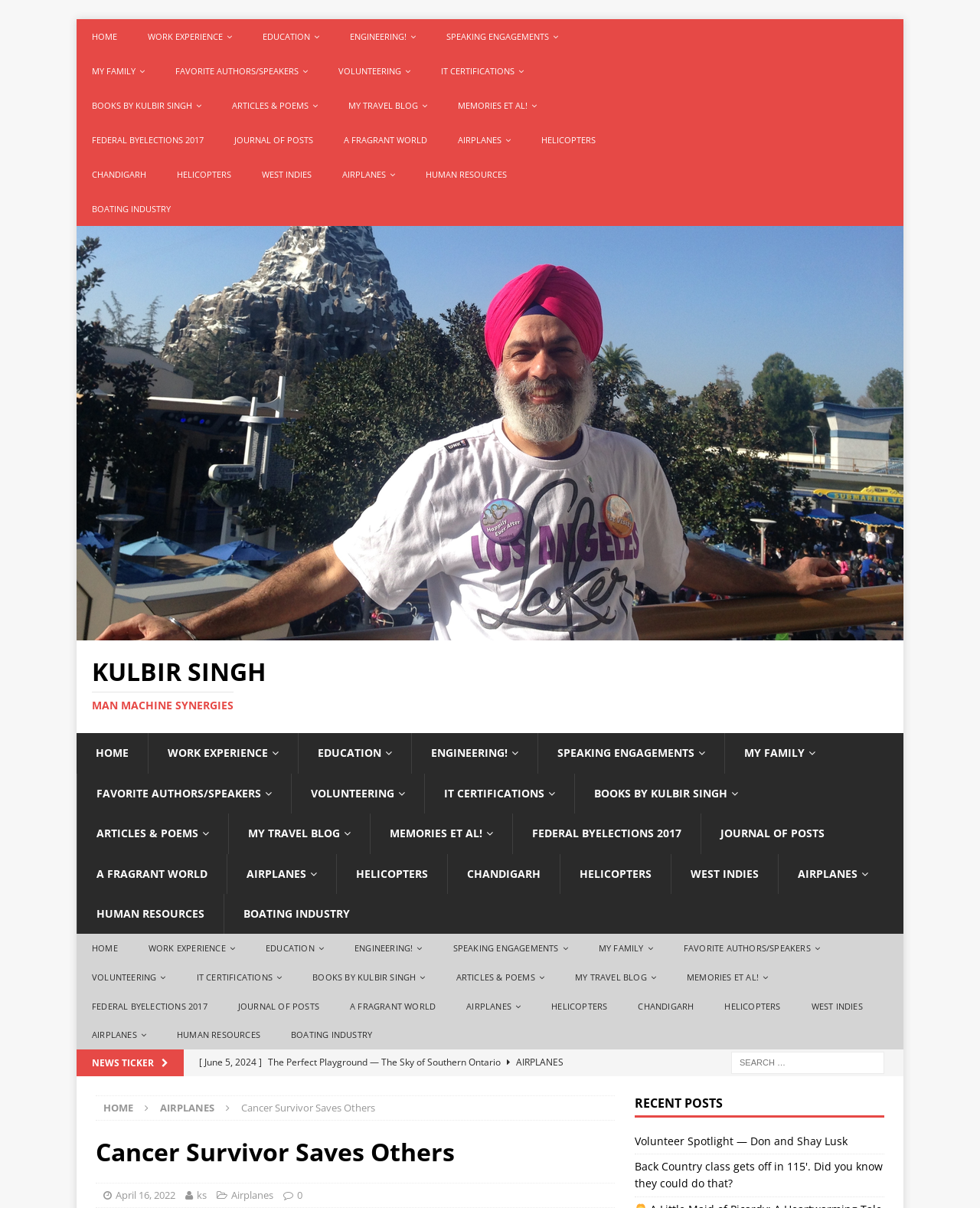Create an in-depth description of the webpage, covering main sections.

This webpage is about Kulbir Singh, a cancer survivor who has made a significant impact in various fields. The page has a navigation menu at the top with multiple links, including "HOME", "WORK EXPERIENCE", "EDUCATION", and more. Below the navigation menu, there is a prominent image of Kulbir Singh, accompanied by a heading that reads "KULBIR SINGH" and a subheading "MAN MACHINE SYNERGIES".

The page is divided into multiple sections, each containing a list of links related to Kulbir Singh's work, interests, and achievements. These sections are arranged in a grid-like pattern, with each section having multiple columns. The links are categorized into topics such as "MY FAMILY", "FAVORITE AUTHORS/SPEAKERS", "VOLUNTEERING", and more.

There are also links to articles, poems, and books written by Kulbir Singh, as well as links to his travel blog and memories. Additionally, there are links to his work in human resources, boating industry, and other fields.

At the bottom of the page, there is a news ticker with a link to a volunteer spotlight article. Overall, the webpage provides a comprehensive overview of Kulbir Singh's life, work, and achievements.